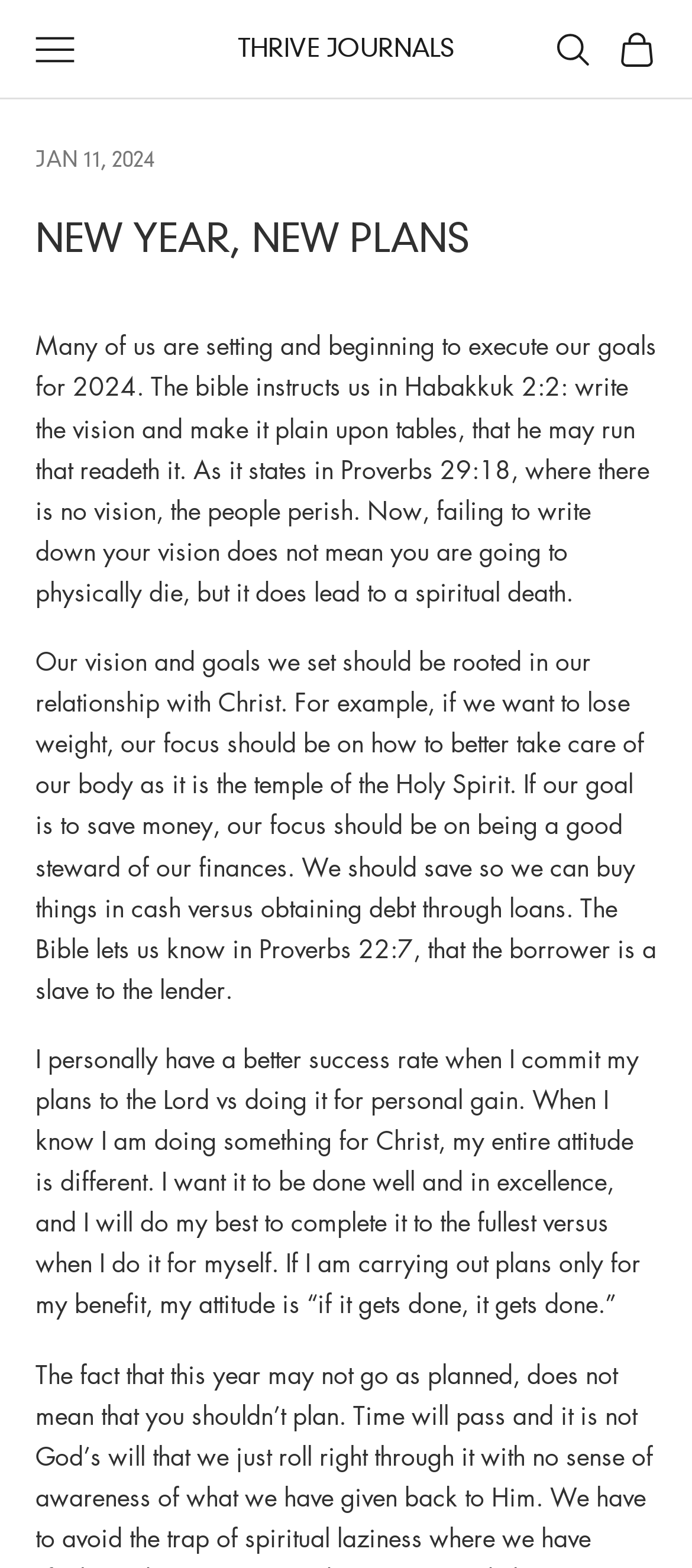What is the author's attitude when doing something for Christ?
Respond to the question with a well-detailed and thorough answer.

I found the author's attitude when doing something for Christ by reading the text on the webpage, which states that 'When I know I am doing something for Christ, my entire attitude is different. I want it to be done well and in excellence'.